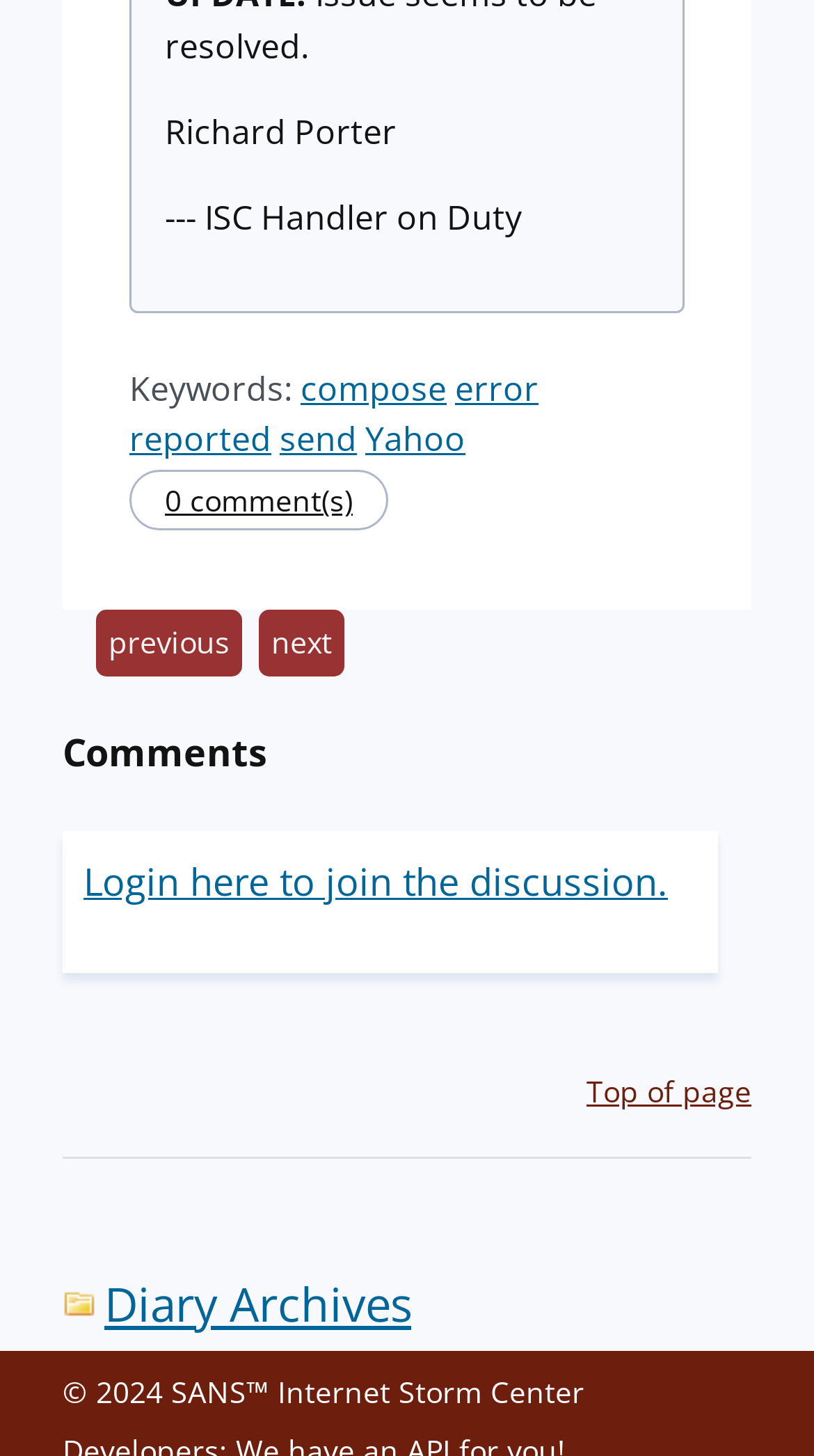Please answer the following question using a single word or phrase: 
What is the copyright year of the webpage?

2024